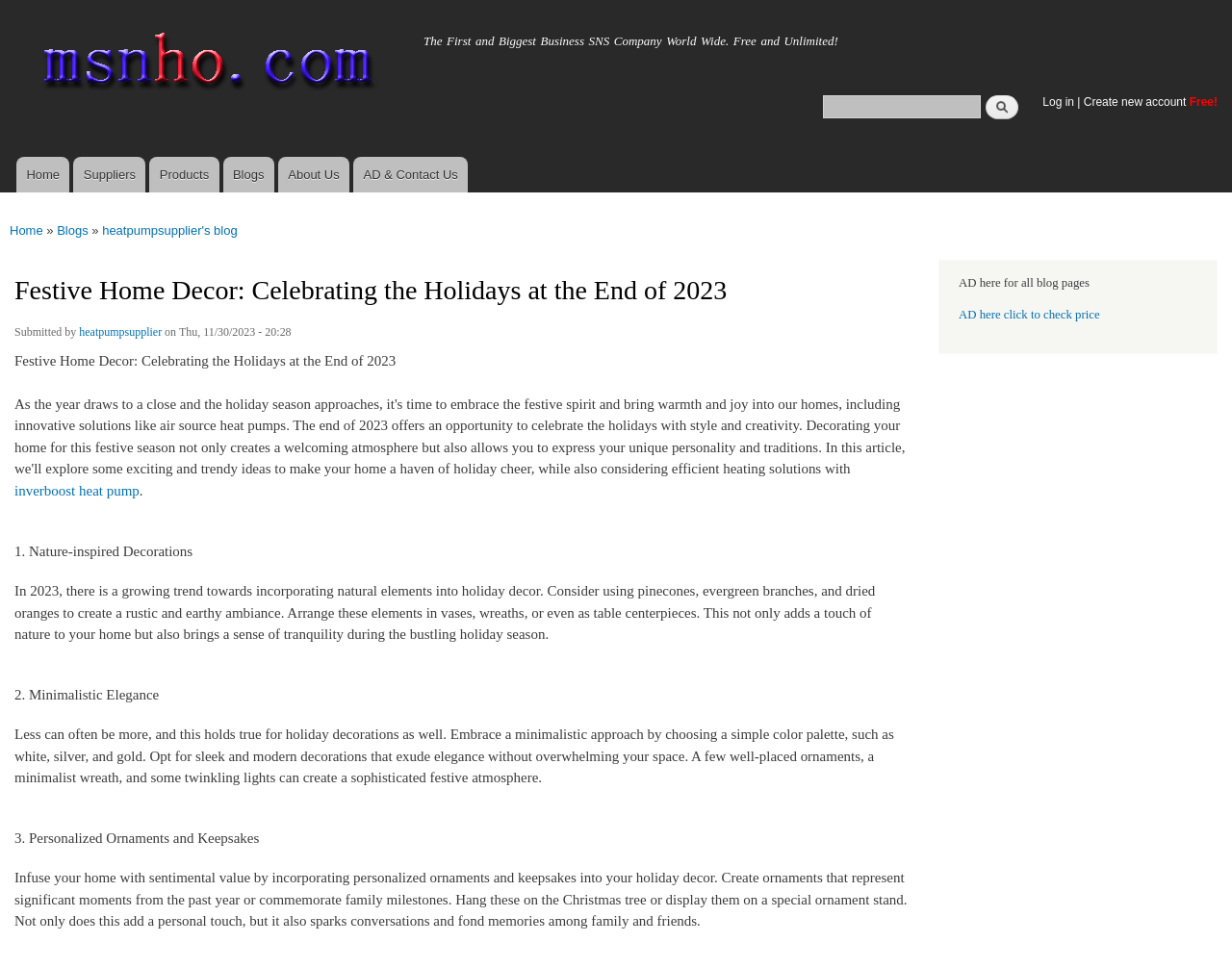Identify the bounding box coordinates for the element that needs to be clicked to fulfill this instruction: "Go to the home page". Provide the coordinates in the format of four float numbers between 0 and 1: [left, top, right, bottom].

[0.013, 0.162, 0.057, 0.199]